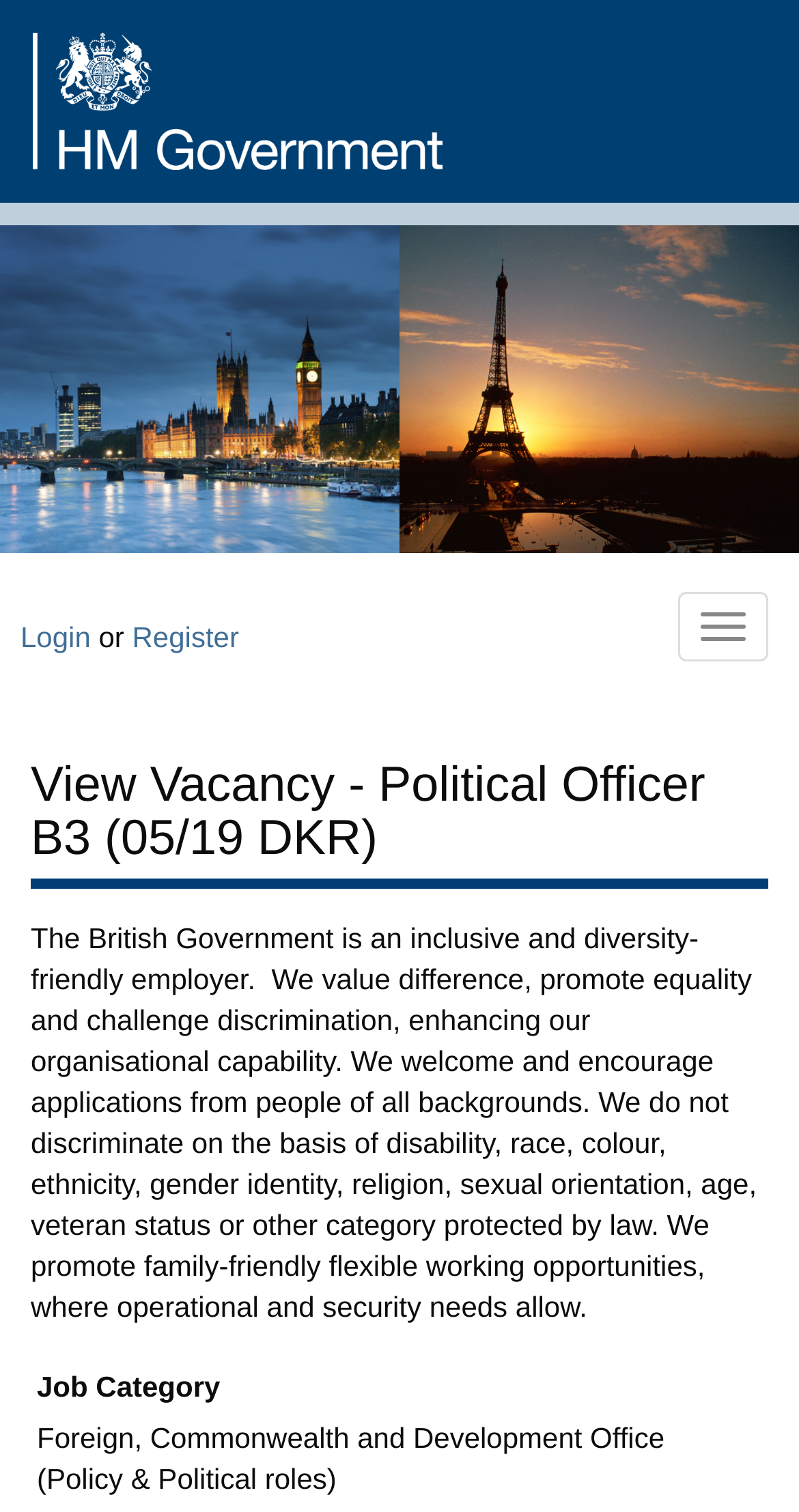Analyze the image and answer the question with as much detail as possible: 
What is the job category of the vacancy?

The job category of the vacancy is specified under the term section, which is 'Foreign, Commonwealth and Development Office (Policy & Political roles)'.